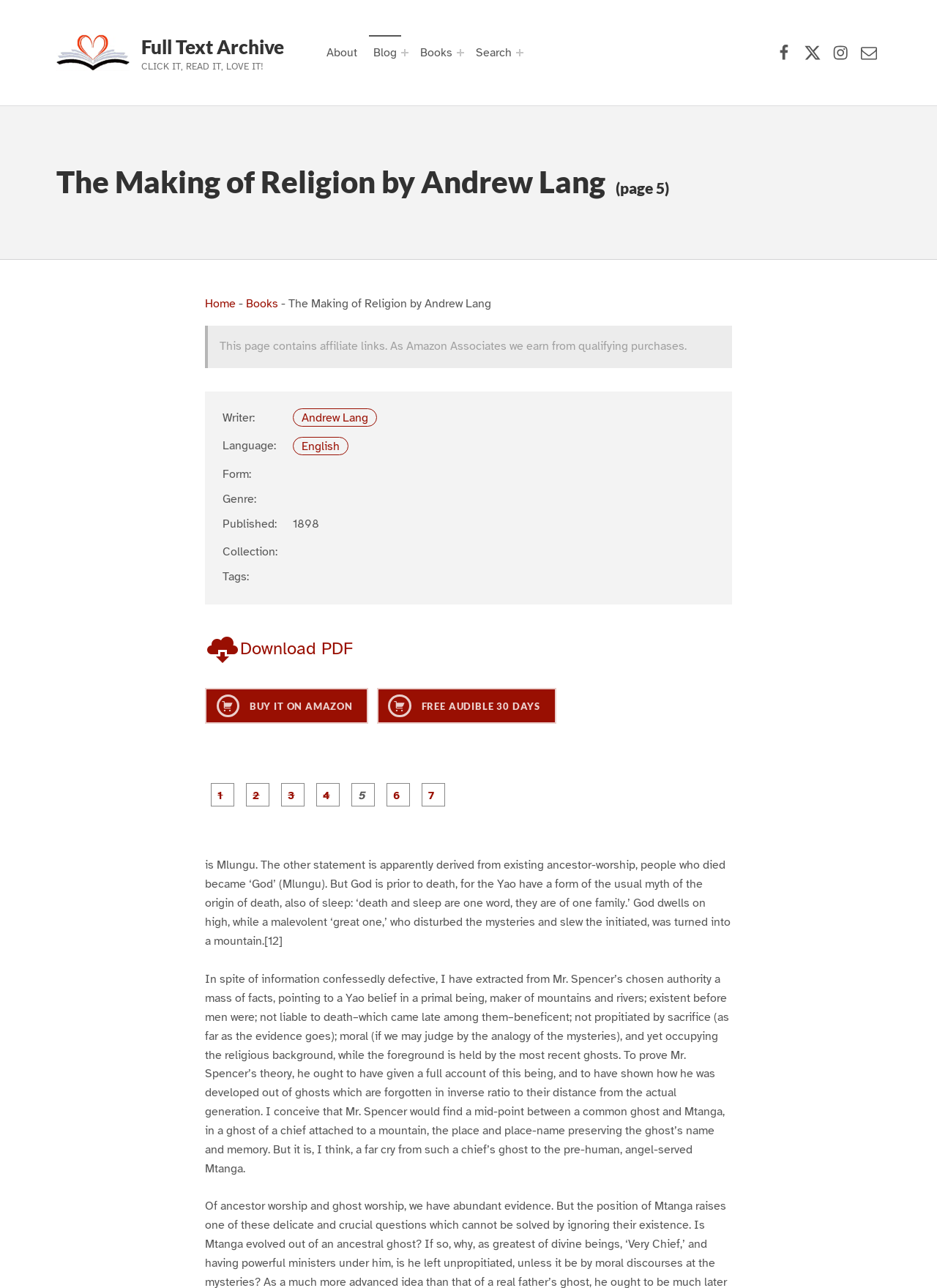Analyze the image and give a detailed response to the question:
What is the name of the book?

I found the answer by looking at the heading 'The Making of Religion by Andrew Lang (page 5)' and the link 'The Making of Religion by Andrew Lang' which suggests that the book title is 'The Making of Religion'.